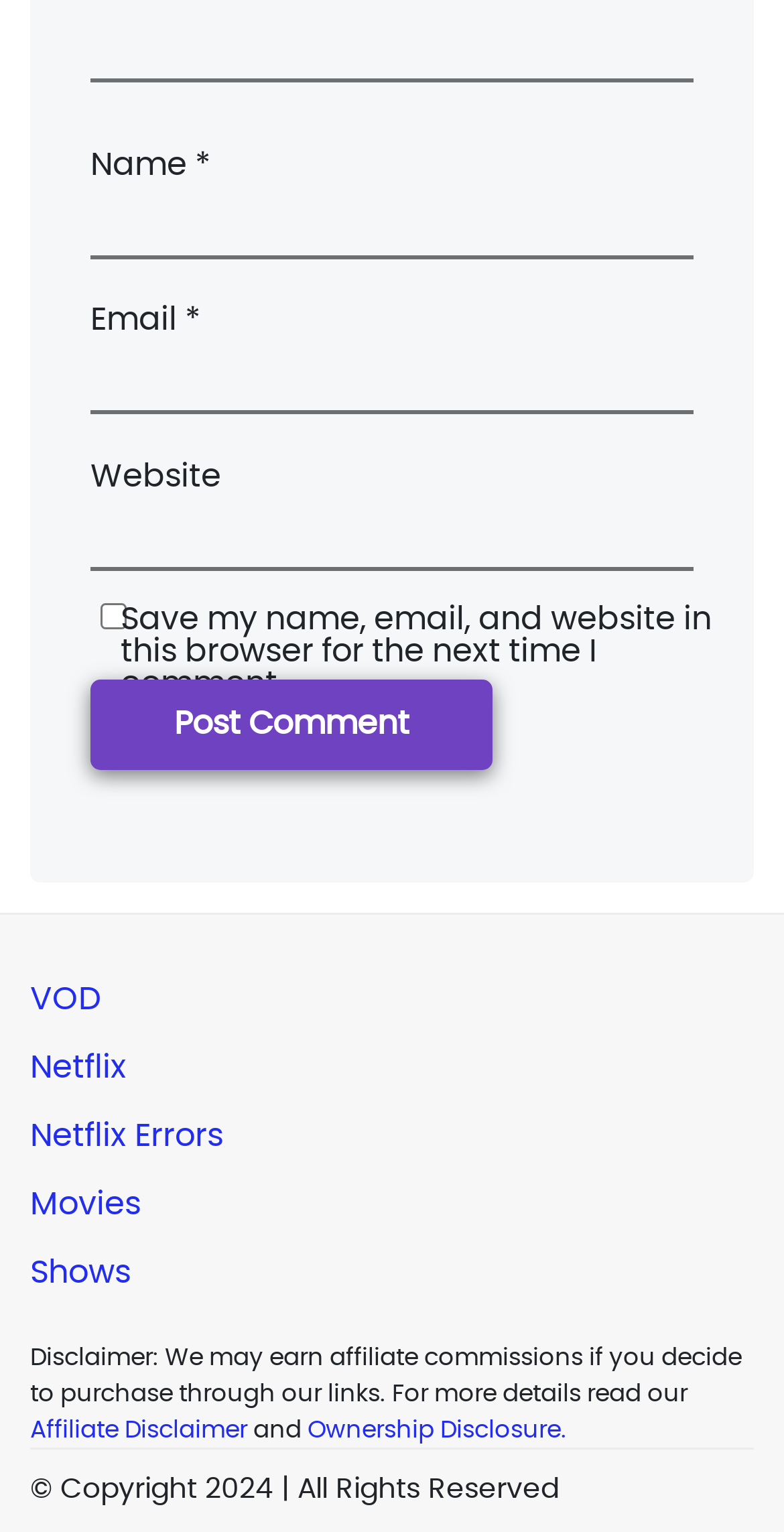Locate the bounding box coordinates of the clickable area needed to fulfill the instruction: "Enter your name".

[0.115, 0.126, 0.885, 0.169]